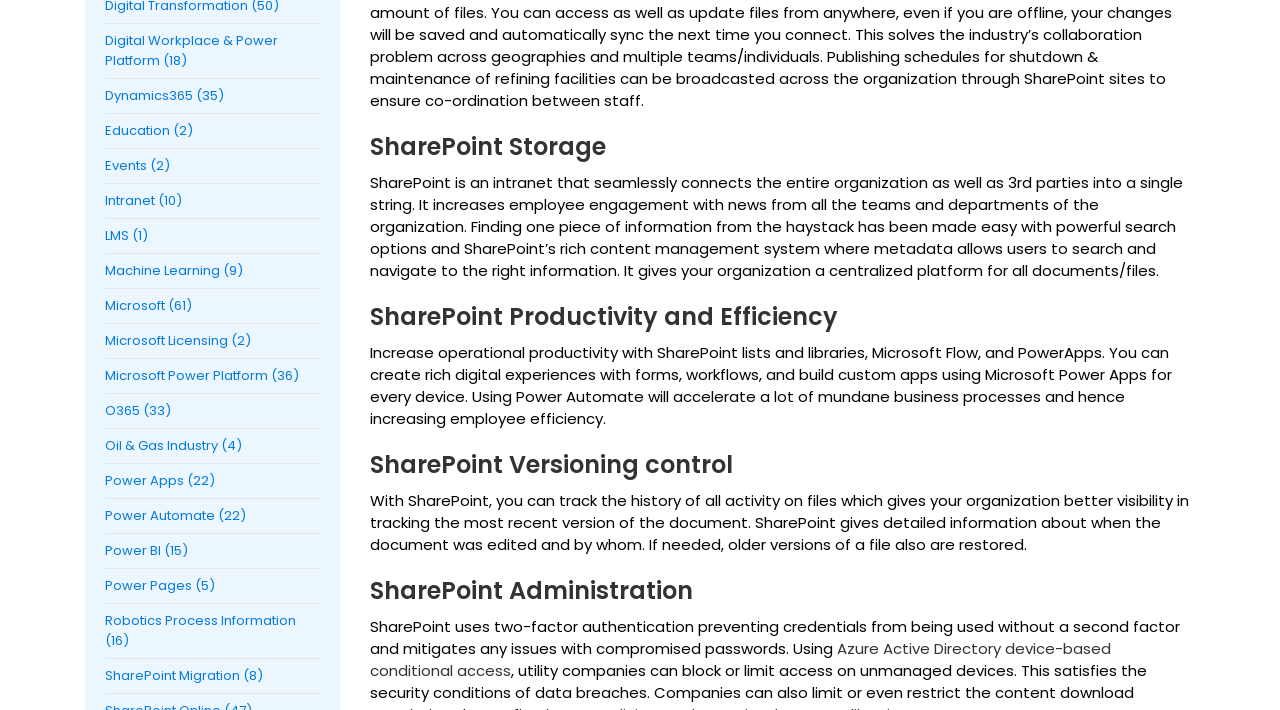Provide the bounding box coordinates for the area that should be clicked to complete the instruction: "Explore Azure Active Directory device-based conditional access".

[0.289, 0.898, 0.868, 0.959]